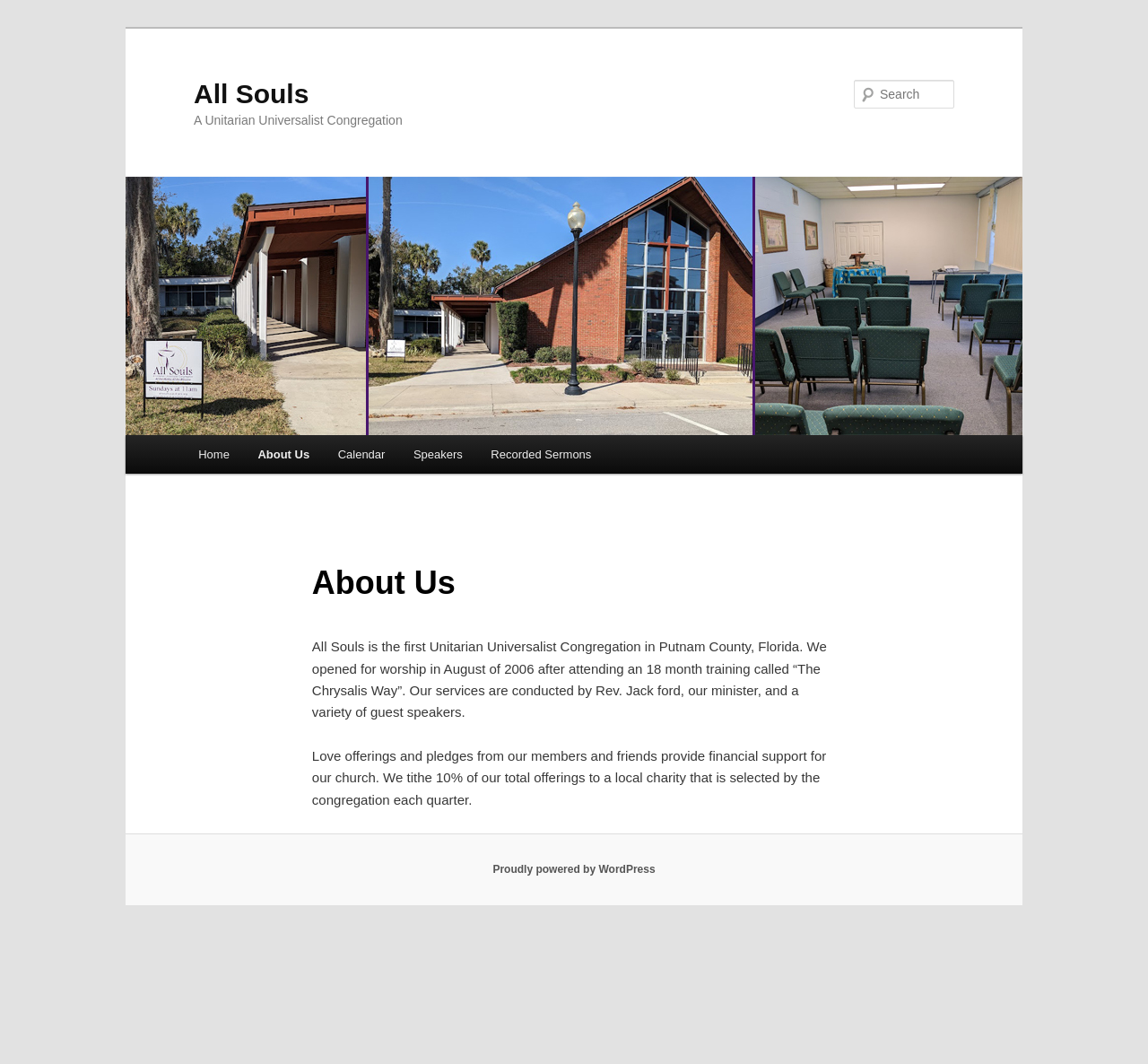Locate the bounding box coordinates of the element that should be clicked to fulfill the instruction: "Click the 'Home' link".

[0.16, 0.409, 0.212, 0.445]